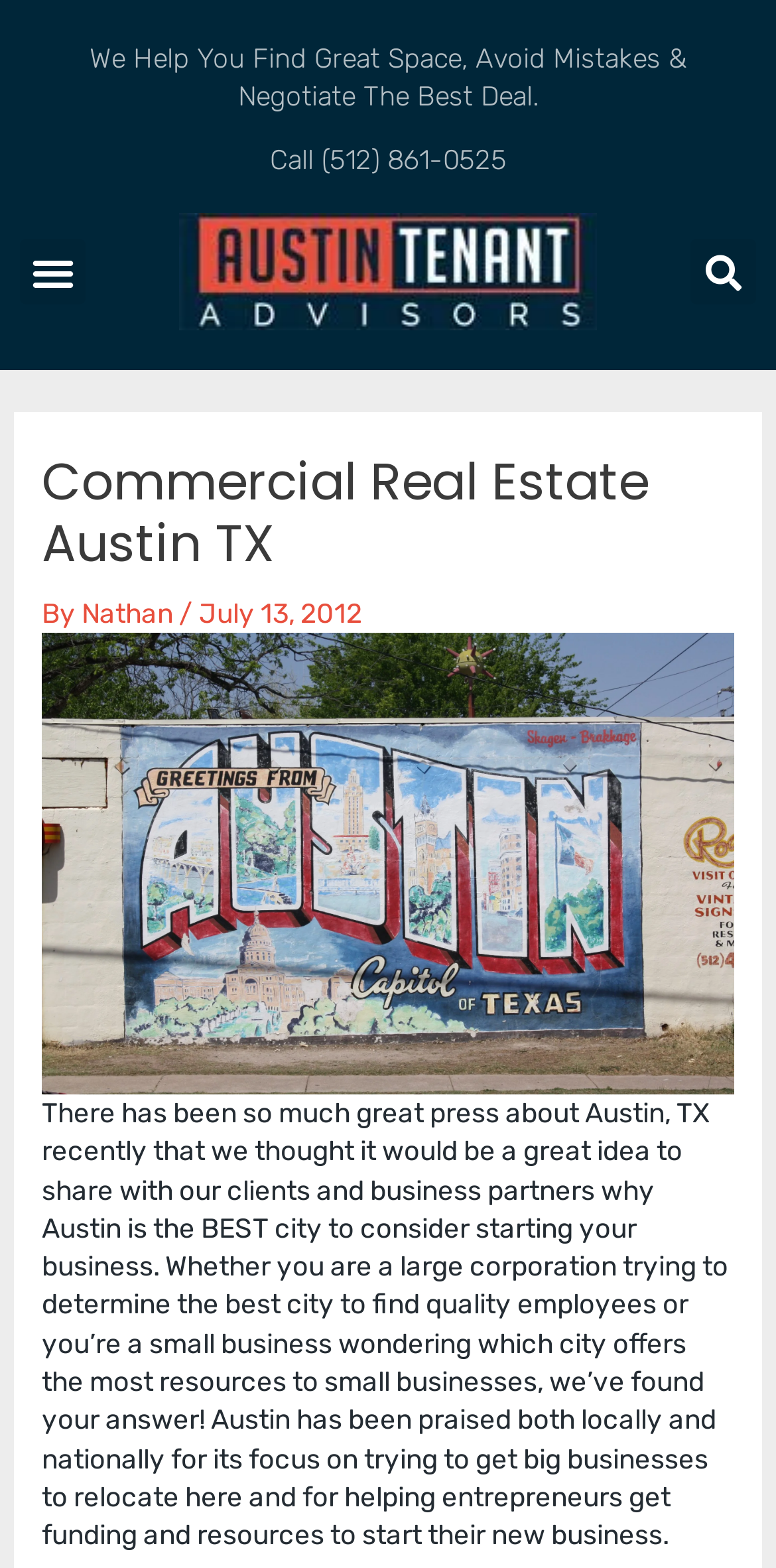Determine the bounding box of the UI component based on this description: "Search". The bounding box coordinates should be four float values between 0 and 1, i.e., [left, top, right, bottom].

[0.89, 0.153, 0.974, 0.194]